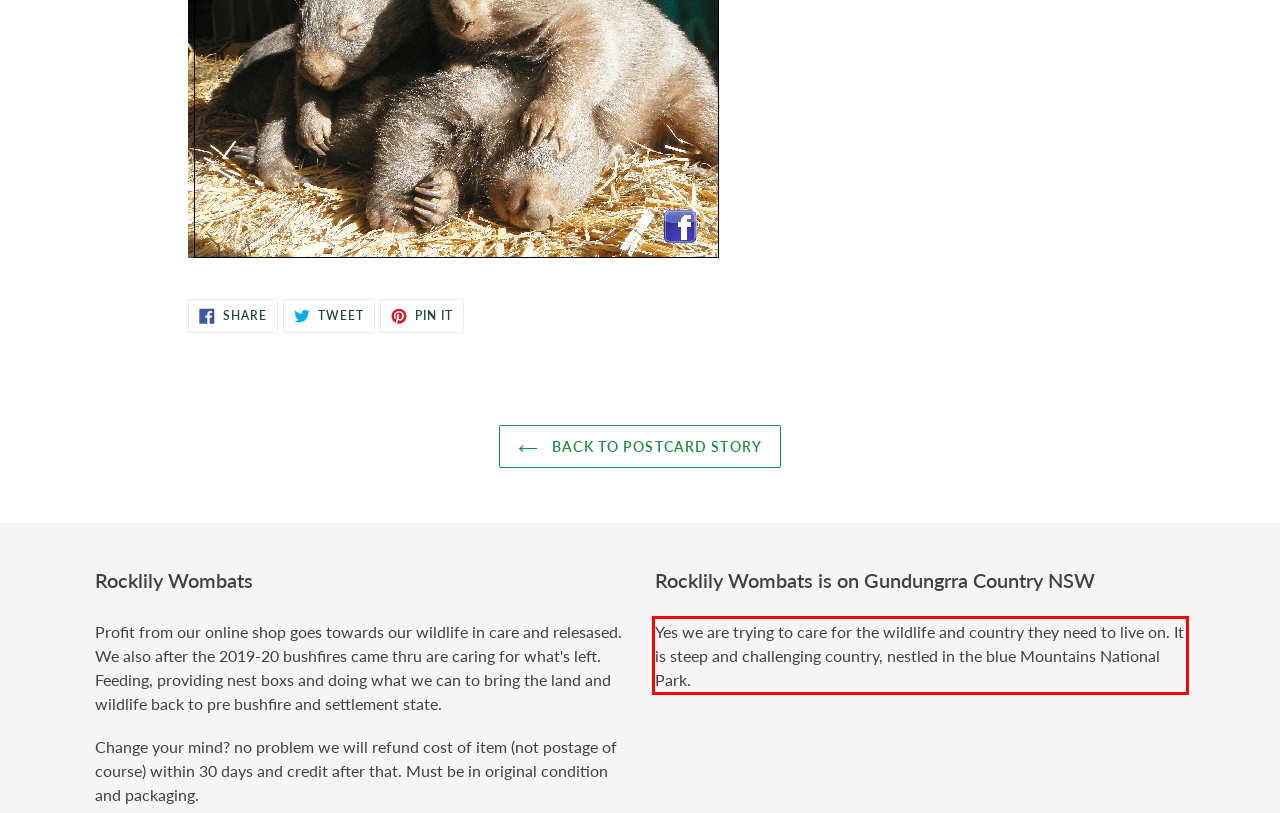Given the screenshot of a webpage, identify the red rectangle bounding box and recognize the text content inside it, generating the extracted text.

Yes we are trying to care for the wildlife and country they need to live on. It is steep and challenging country, nestled in the blue Mountains National Park.